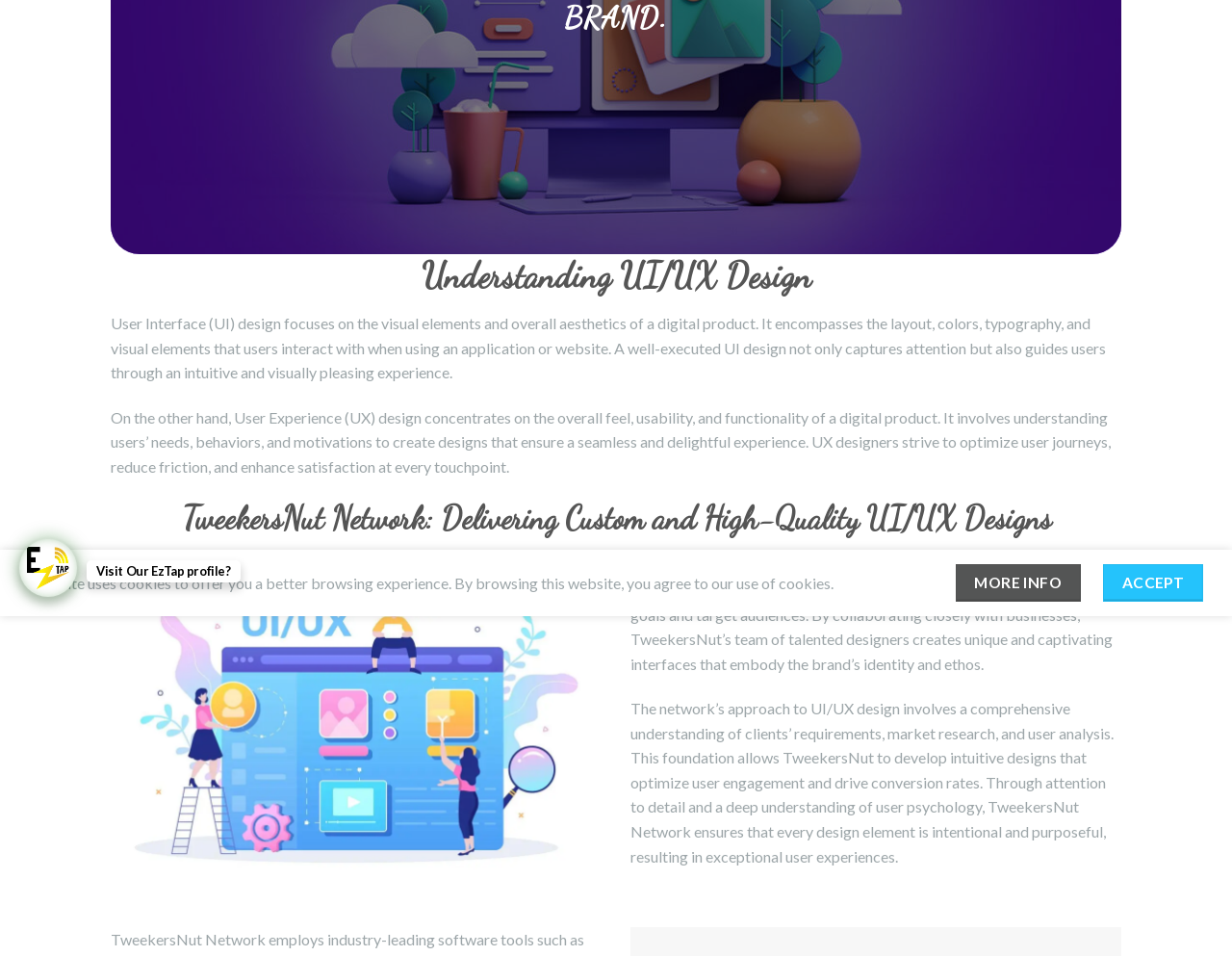Identify the bounding box for the UI element described as: "Accept". The coordinates should be four float numbers between 0 and 1, i.e., [left, top, right, bottom].

[0.895, 0.59, 0.977, 0.629]